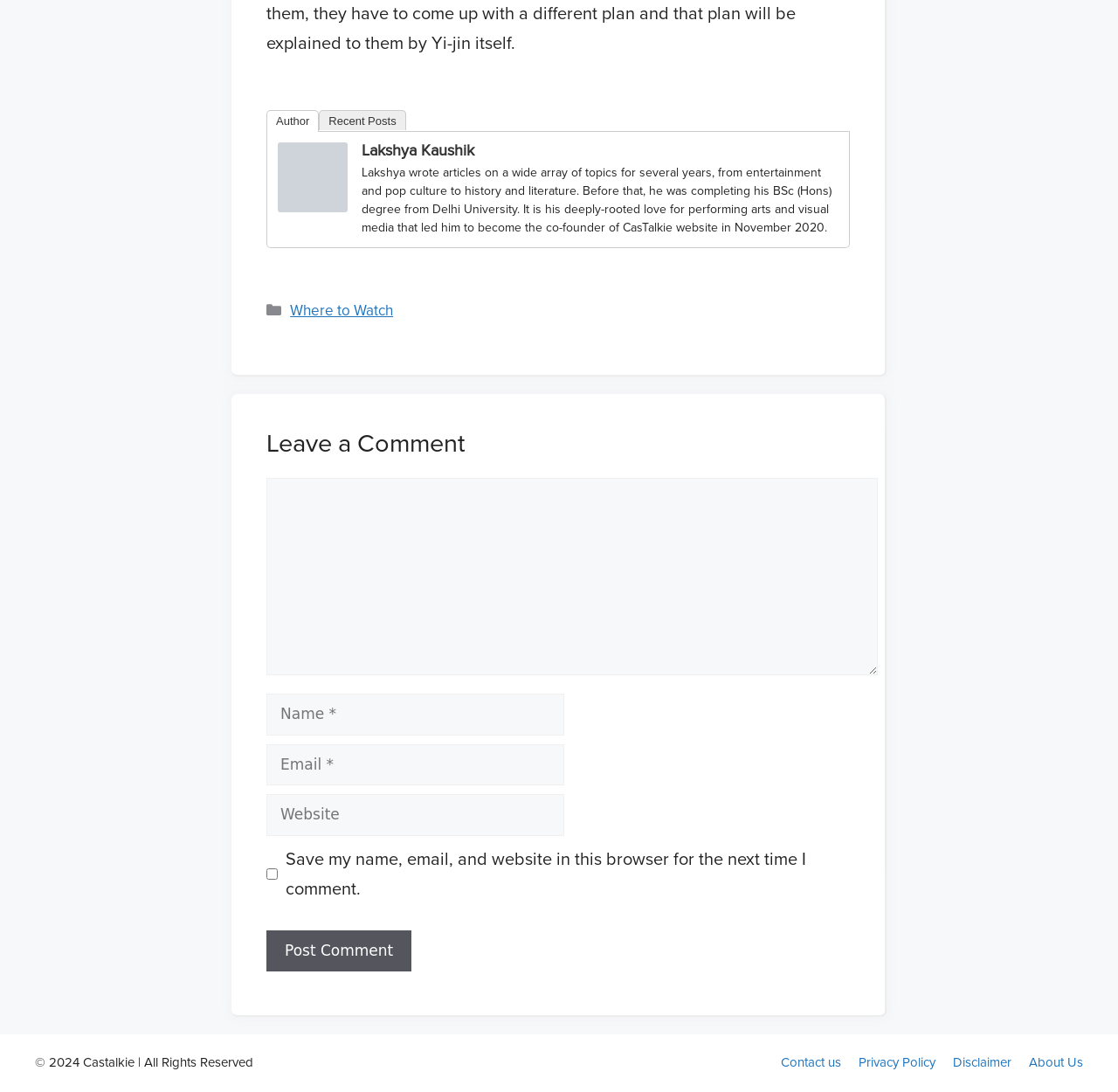Based on the element description "Author", predict the bounding box coordinates of the UI element.

[0.238, 0.101, 0.285, 0.121]